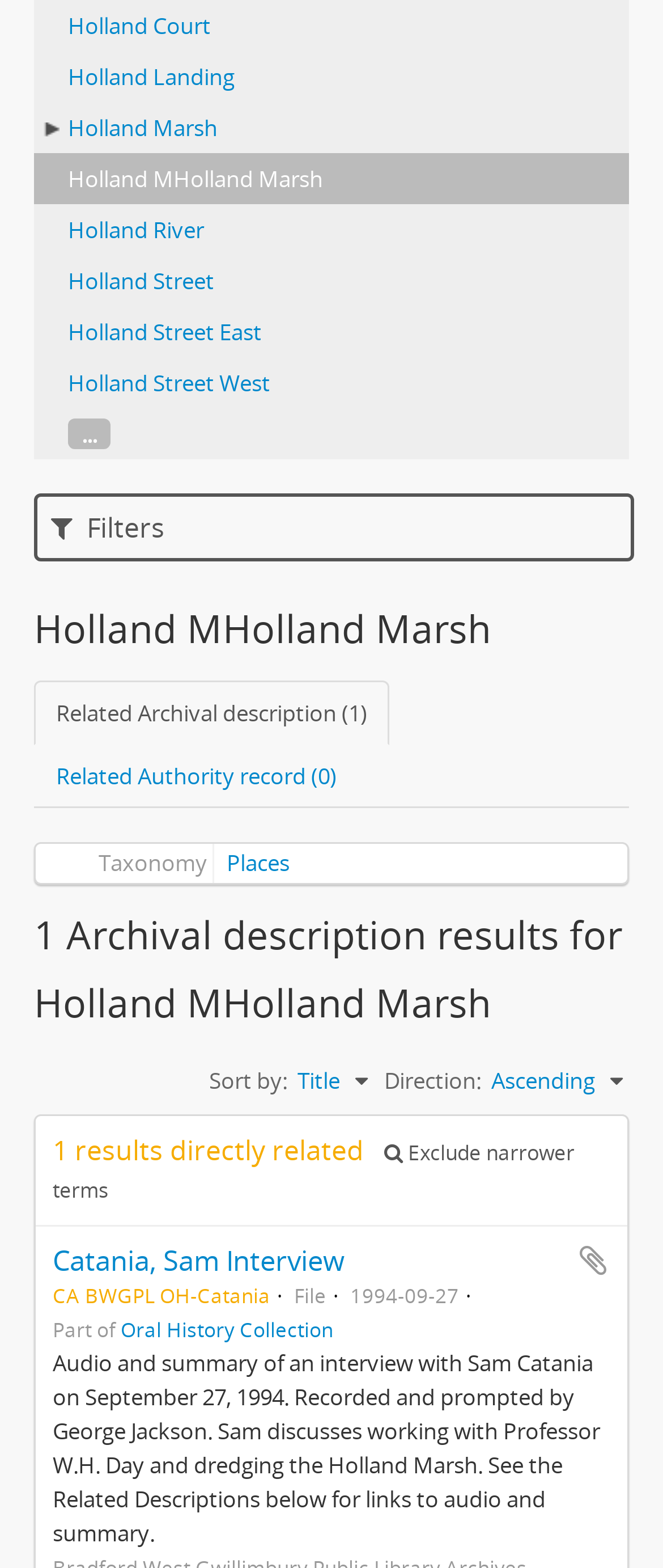Locate the UI element described by Holland Court in the provided webpage screenshot. Return the bounding box coordinates in the format (top-left x, top-left y, bottom-right x, bottom-right y), ensuring all values are between 0 and 1.

[0.103, 0.007, 0.318, 0.026]